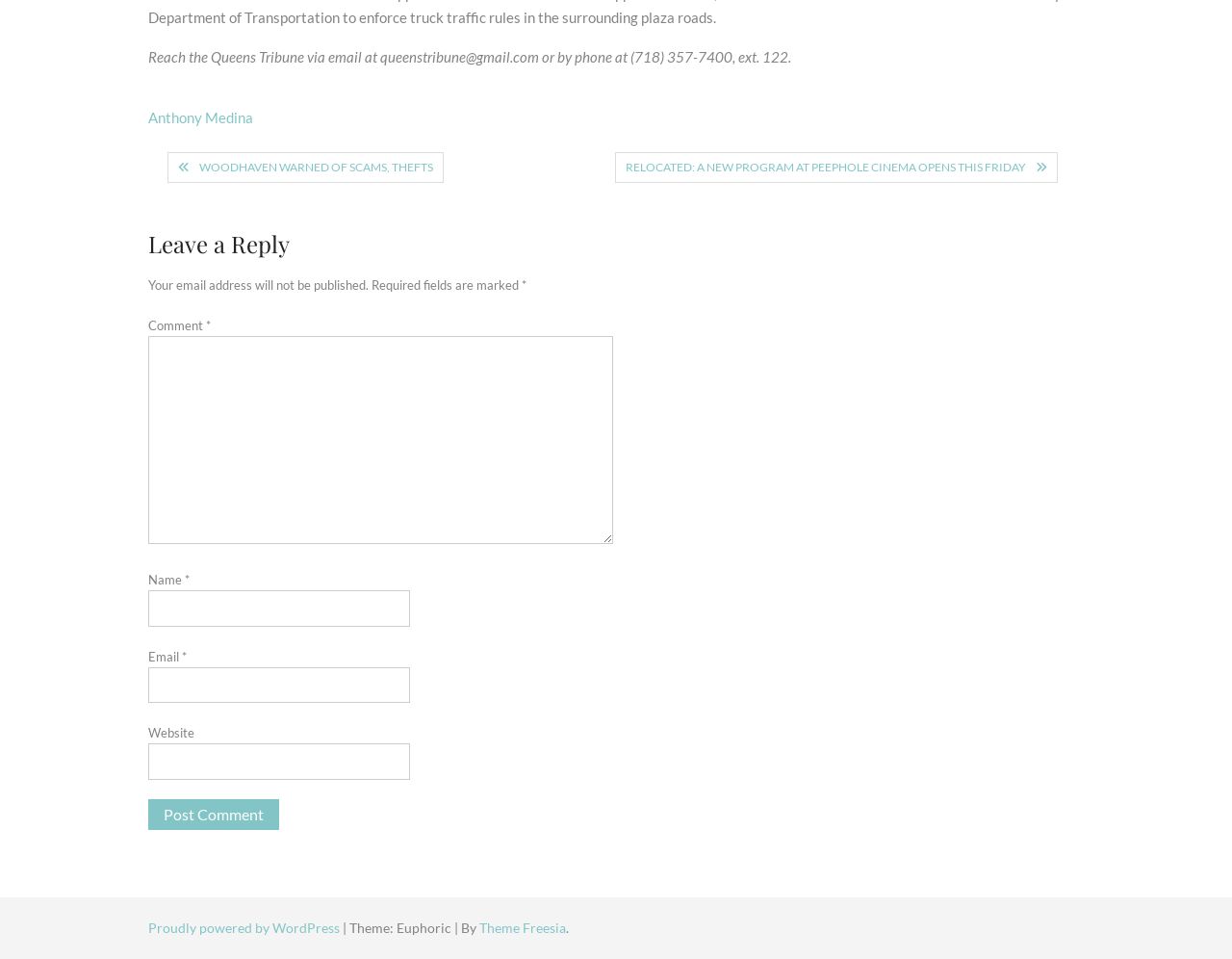Identify the bounding box coordinates of the section that should be clicked to achieve the task described: "Leave a comment".

[0.12, 0.35, 0.497, 0.567]